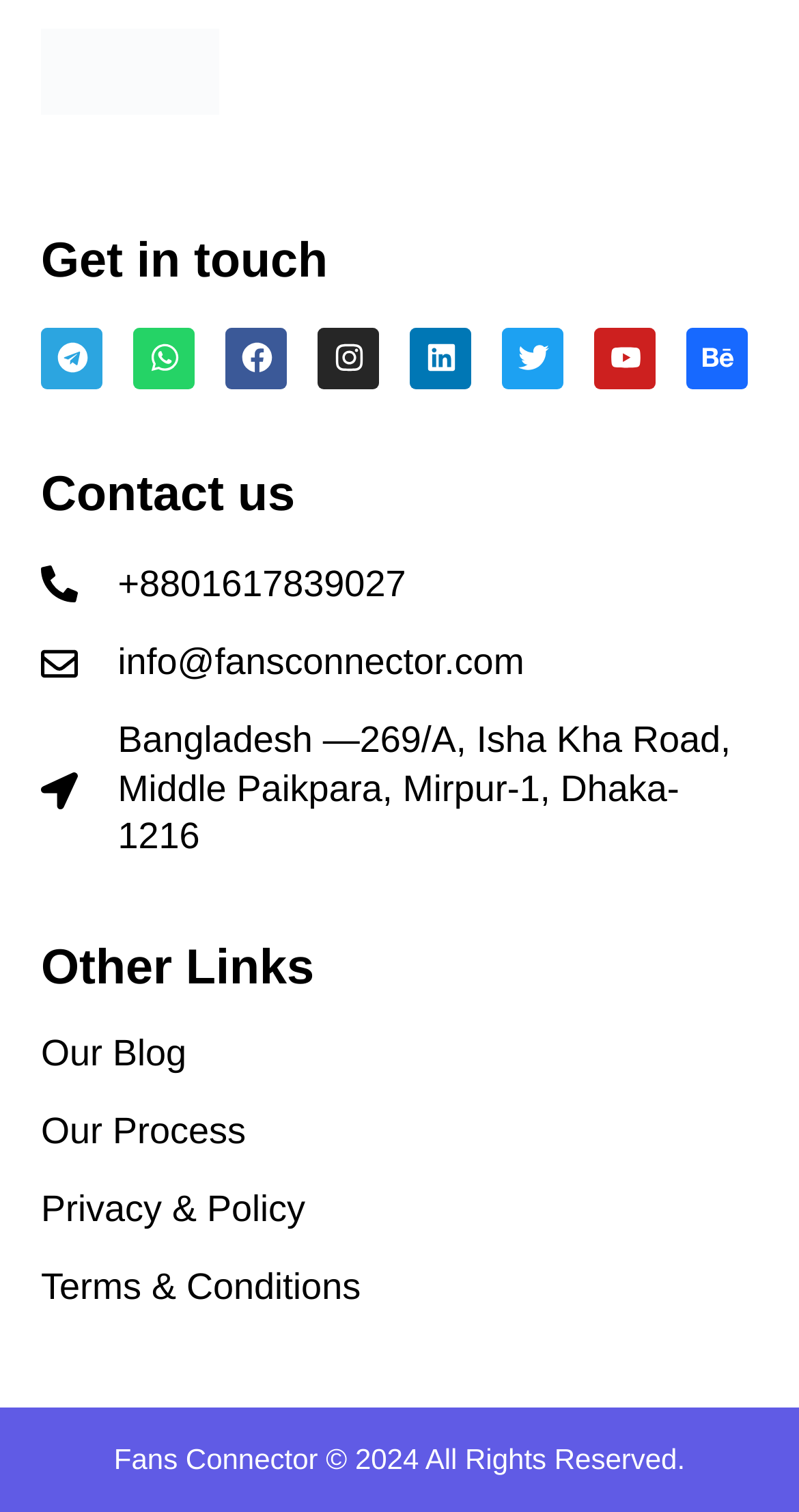How many social media links are there?
Using the screenshot, give a one-word or short phrase answer.

8